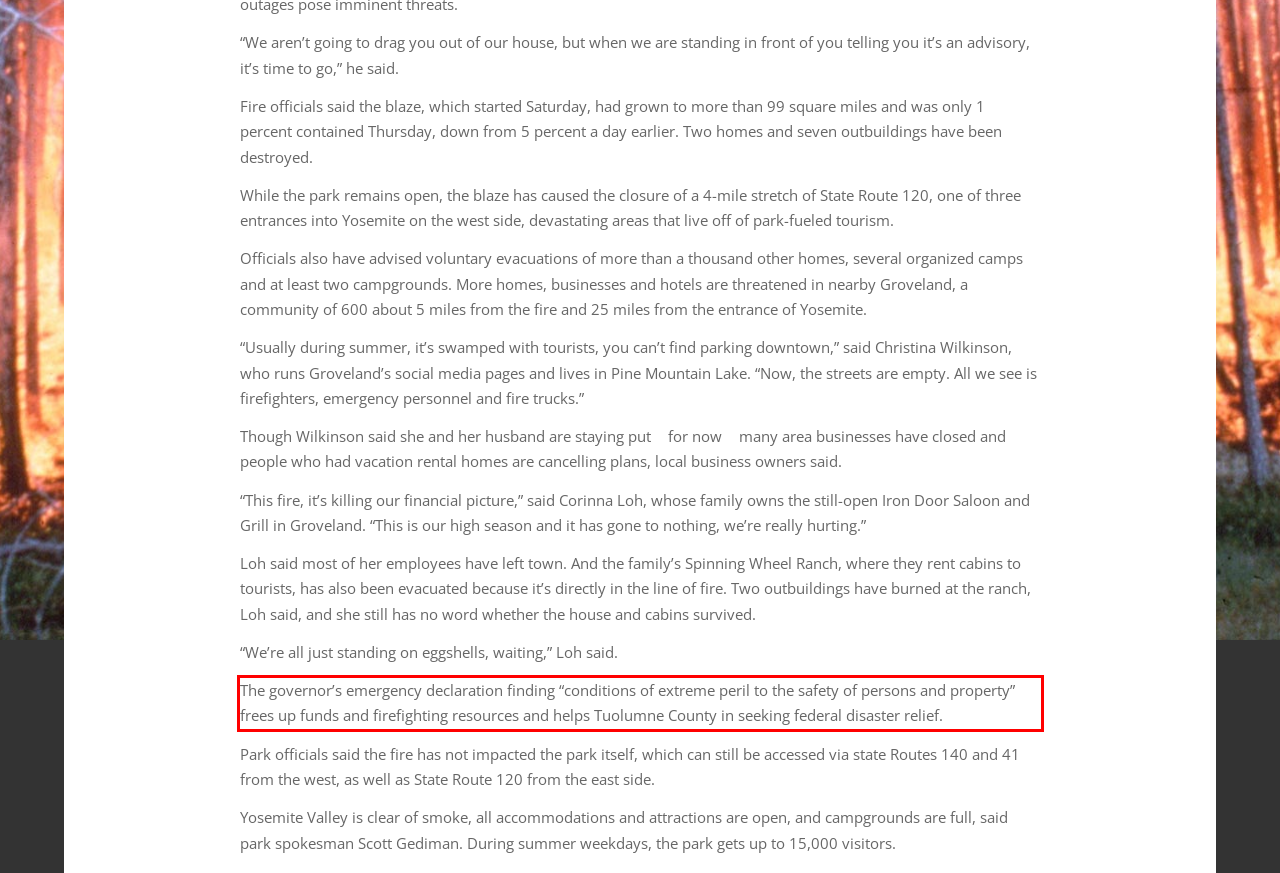Look at the provided screenshot of the webpage and perform OCR on the text within the red bounding box.

The governor’s emergency declaration finding “conditions of extreme peril to the safety of persons and property” frees up funds and firefighting resources and helps Tuolumne County in seeking federal disaster relief.